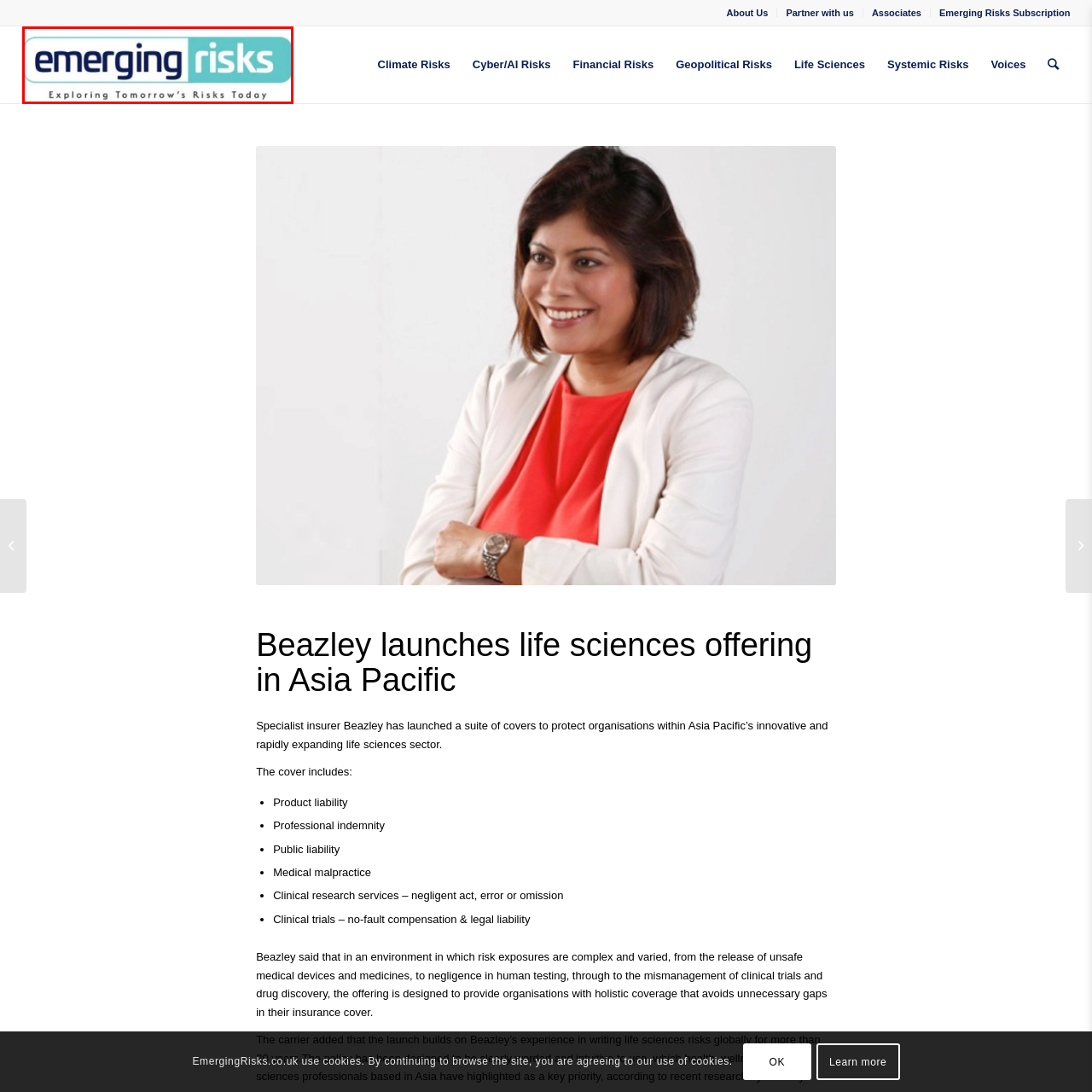Provide a comprehensive description of the image highlighted by the red bounding box.

The image showcases the logo of "Emerging Risks," accompanied by the tagline "Exploring Tomorrow's Risks Today." The design incorporates a modern and sleek aesthetic, blending the words with engaging typography. The color scheme combines blue and turquoise, reflecting a professional and forward-thinking approach. This branding emphasizes the organization's commitment to addressing and understanding the complexities of new and evolving risks in various sectors. The presence of the tagline suggests a focus on proactive risk management and innovative solutions for future challenges.